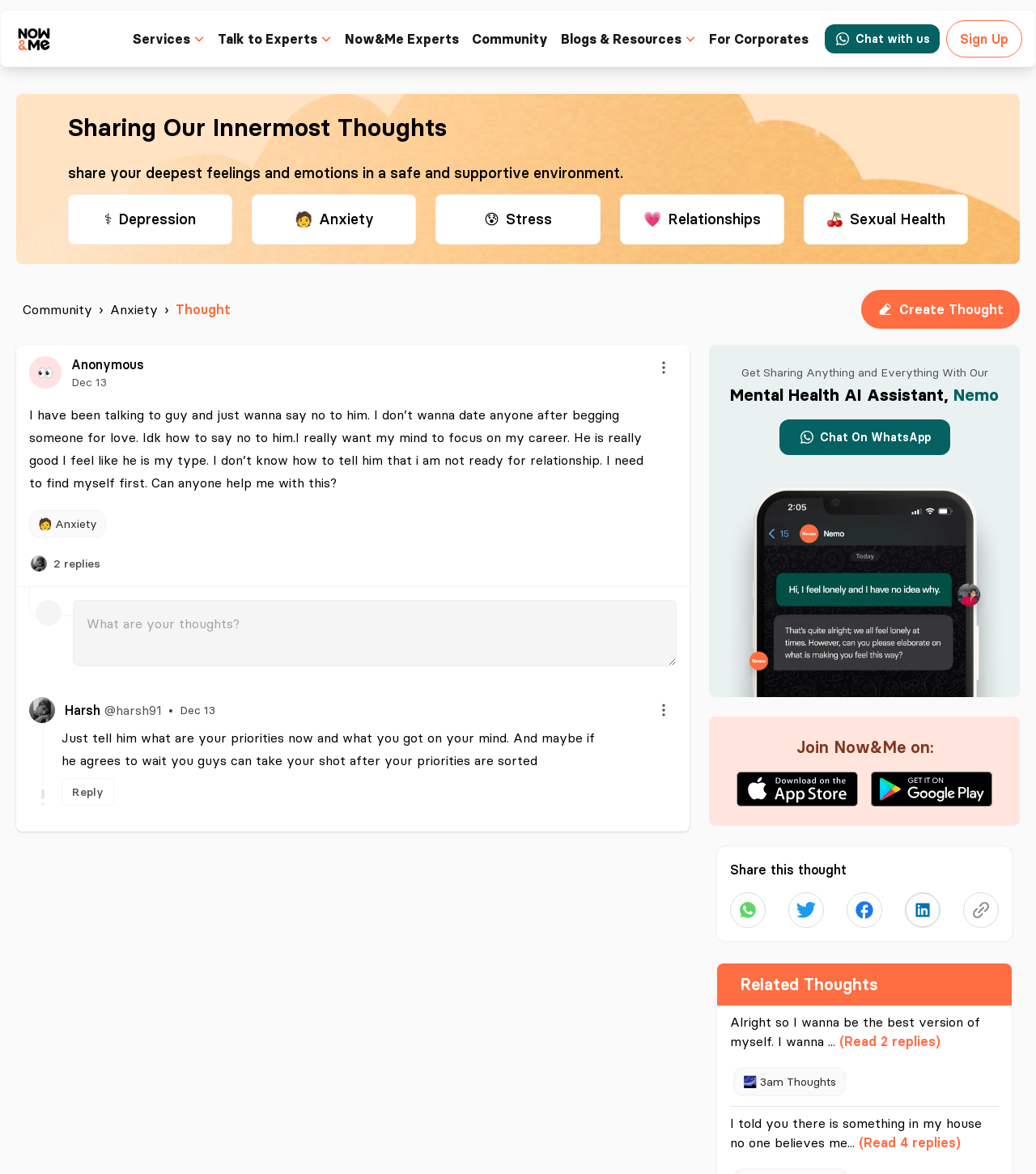Determine the bounding box coordinates of the clickable element necessary to fulfill the instruction: "Call the phone number". Provide the coordinates as four float numbers within the 0 to 1 range, i.e., [left, top, right, bottom].

None